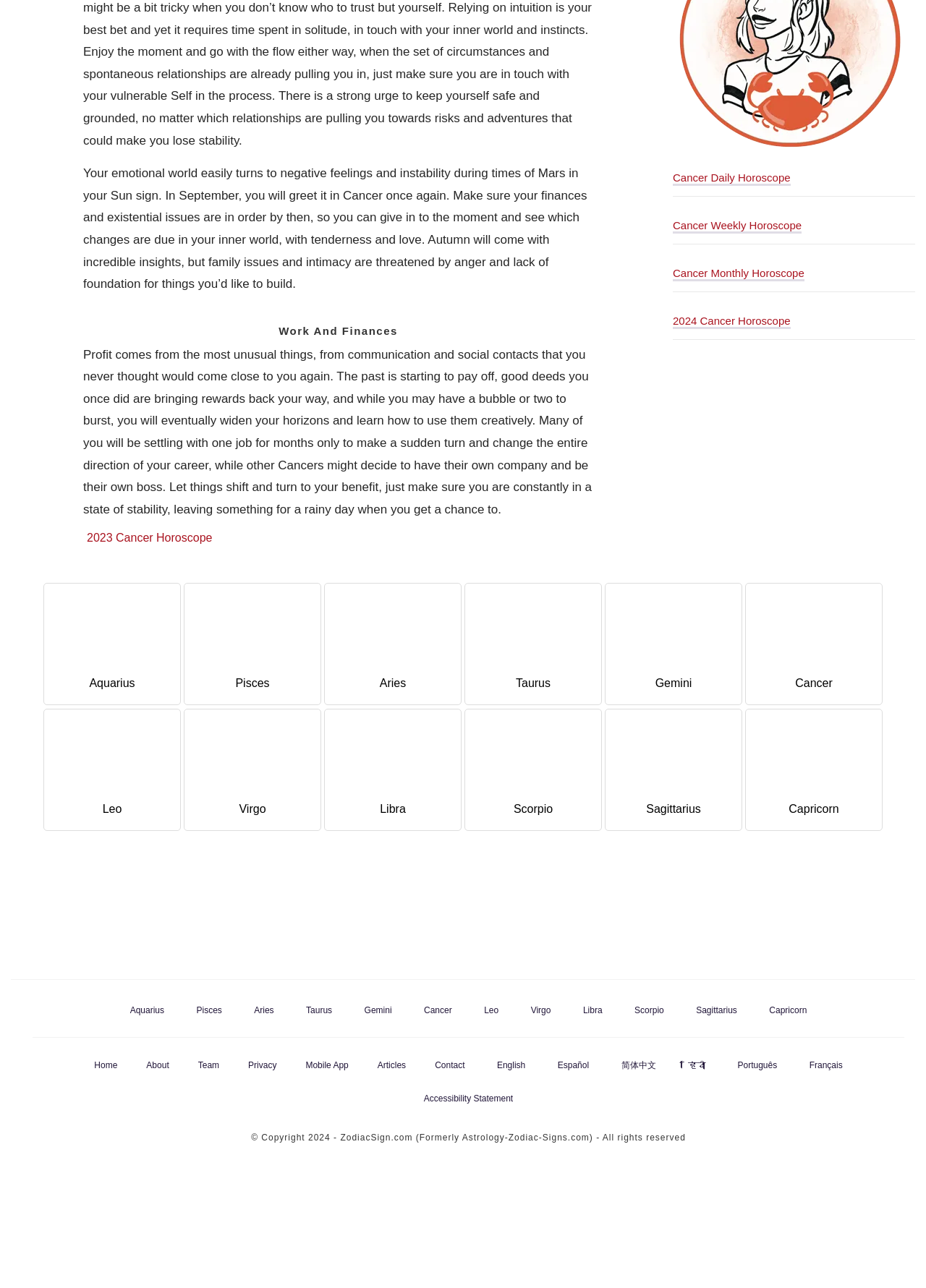Identify the bounding box coordinates of the part that should be clicked to carry out this instruction: "Click on the 2023 Cancer Horoscope link".

[0.094, 0.413, 0.229, 0.422]